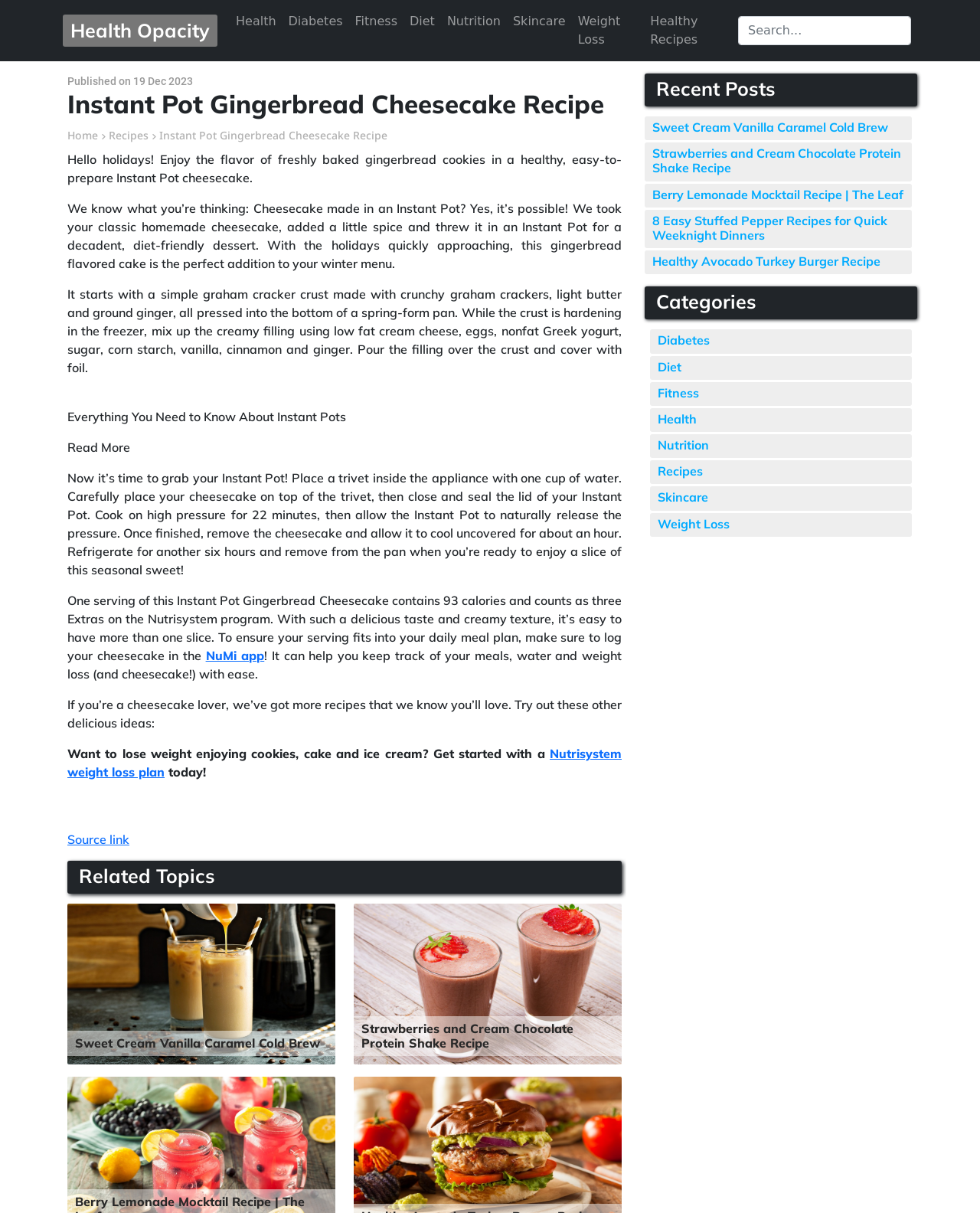Determine the bounding box coordinates of the clickable area required to perform the following instruction: "View related topic on Sweet Cream Vanilla Caramel Cold Brew". The coordinates should be represented as four float numbers between 0 and 1: [left, top, right, bottom].

[0.069, 0.745, 0.342, 0.878]